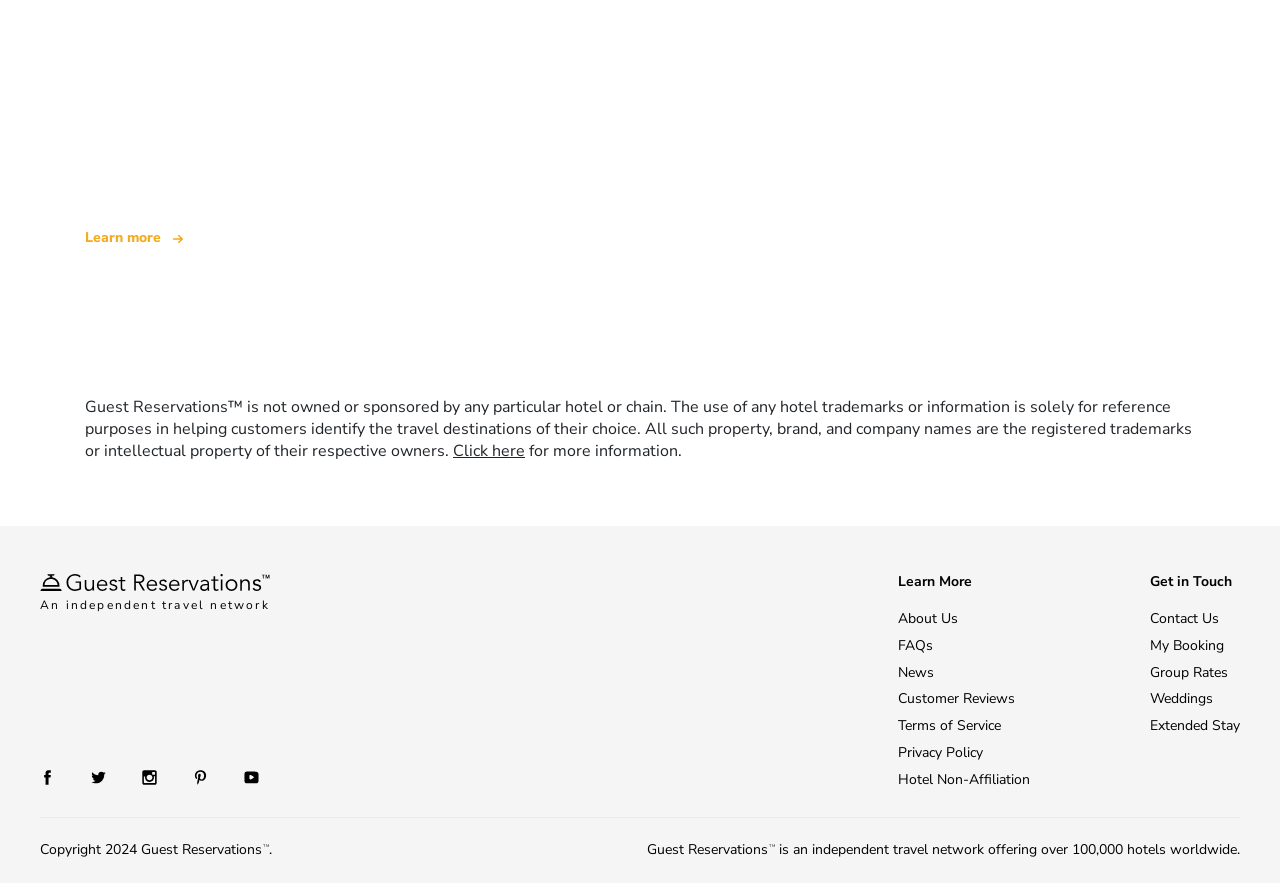Determine the bounding box coordinates of the clickable region to execute the instruction: "Learn more about Guest Reservations". The coordinates should be four float numbers between 0 and 1, denoted as [left, top, right, bottom].

[0.066, 0.259, 0.143, 0.28]